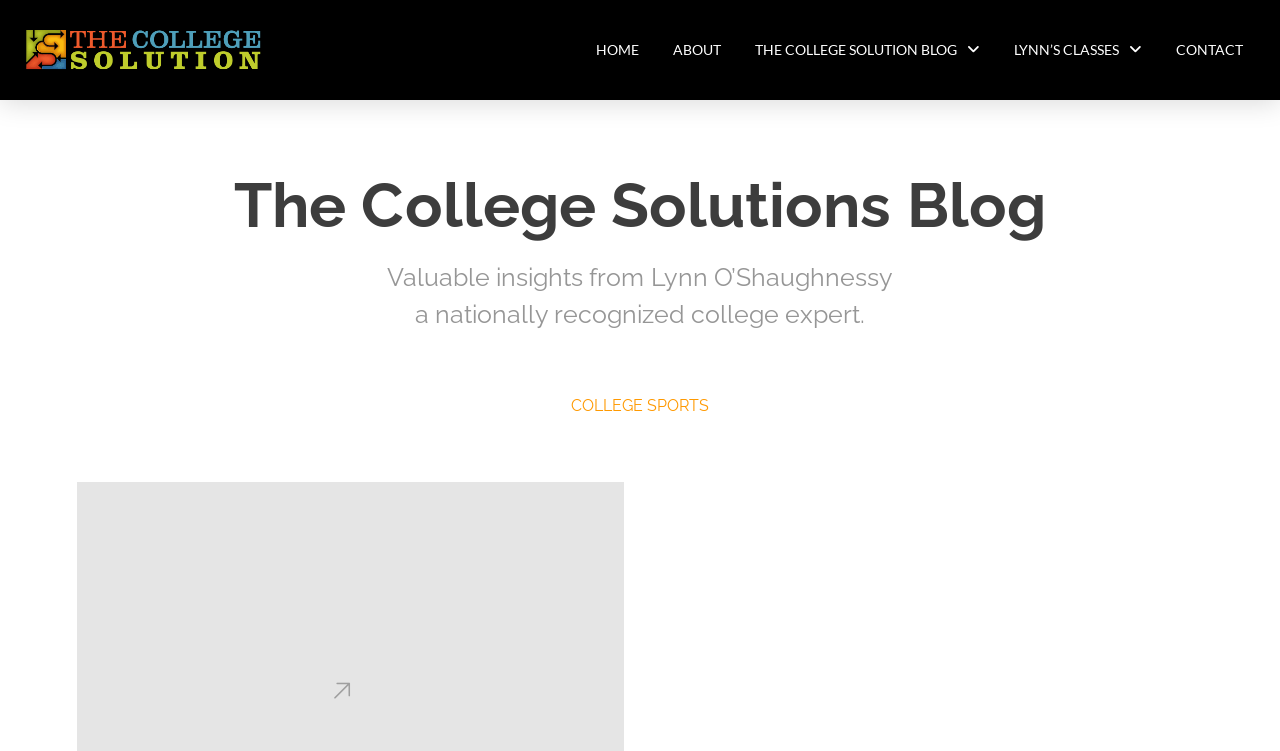Please determine the bounding box coordinates, formatted as (top-left x, top-left y, bottom-right x, bottom-right y), with all values as floating point numbers between 0 and 1. Identify the bounding box of the region described as: Electronic Components

None